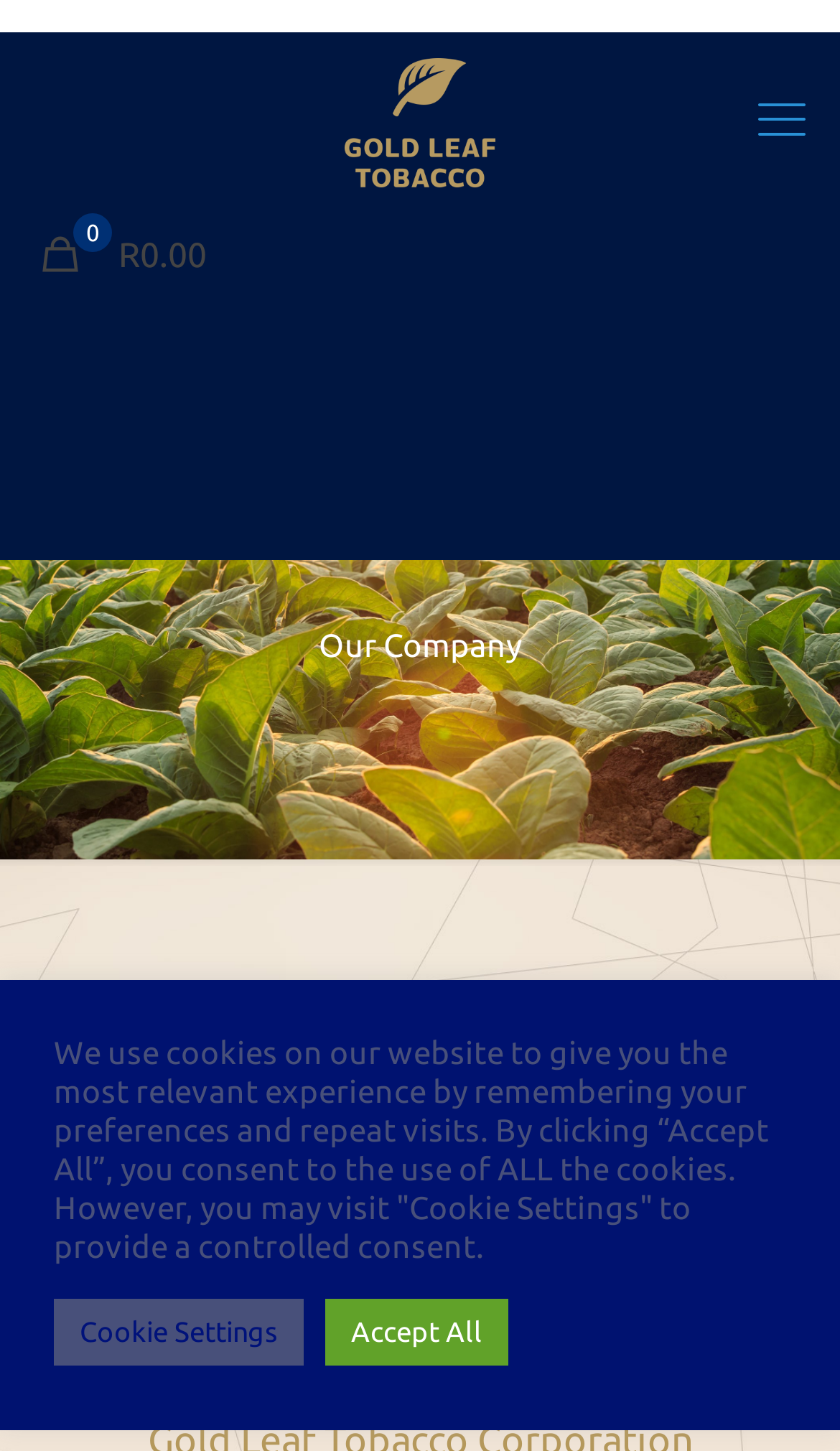Answer the question using only a single word or phrase: 
What is the current cart value?

R0.00